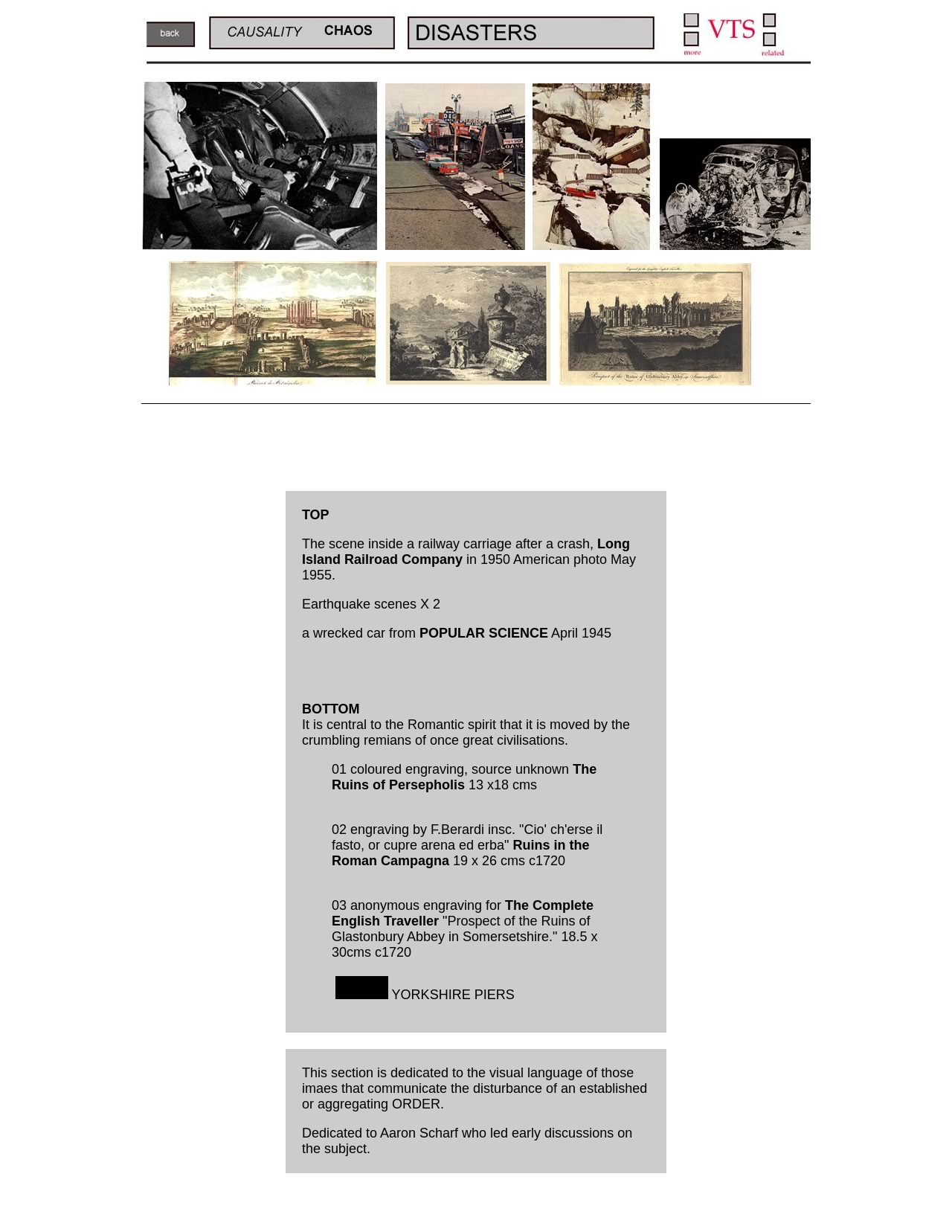What is the tone of the text in the grid cell?
Answer the question with a detailed explanation, including all necessary information.

The text in the grid cell is descriptive, providing details about the images and scenes, such as 'The scene inside a railway carriage after a crash' and 'Earthquake scenes X 2 a wrecked car from POPULAR SCIENCE April 1945'.